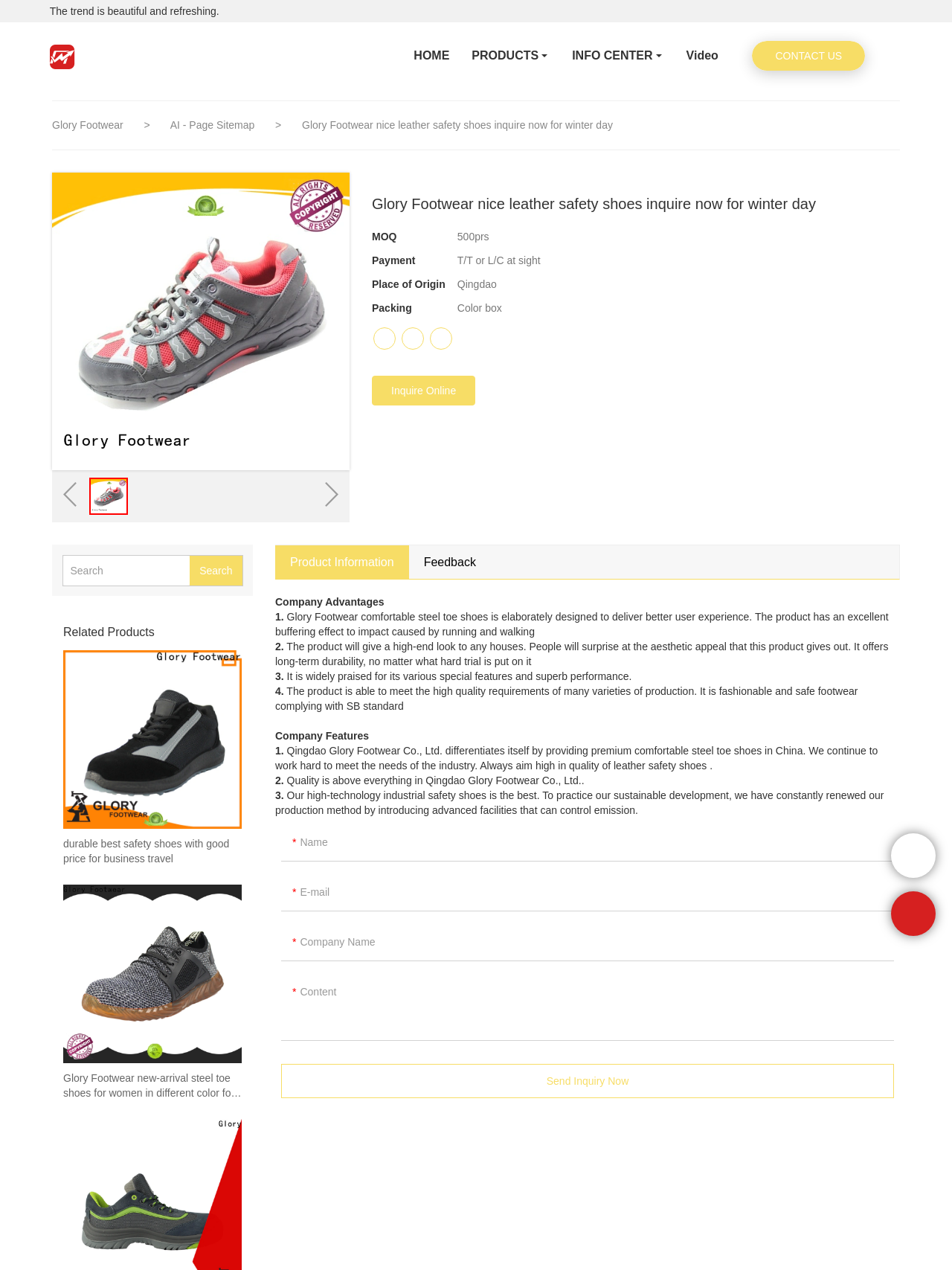Find the bounding box coordinates of the element to click in order to complete this instruction: "Click on the 'Inquire Online' button". The bounding box coordinates must be four float numbers between 0 and 1, denoted as [left, top, right, bottom].

[0.391, 0.296, 0.499, 0.319]